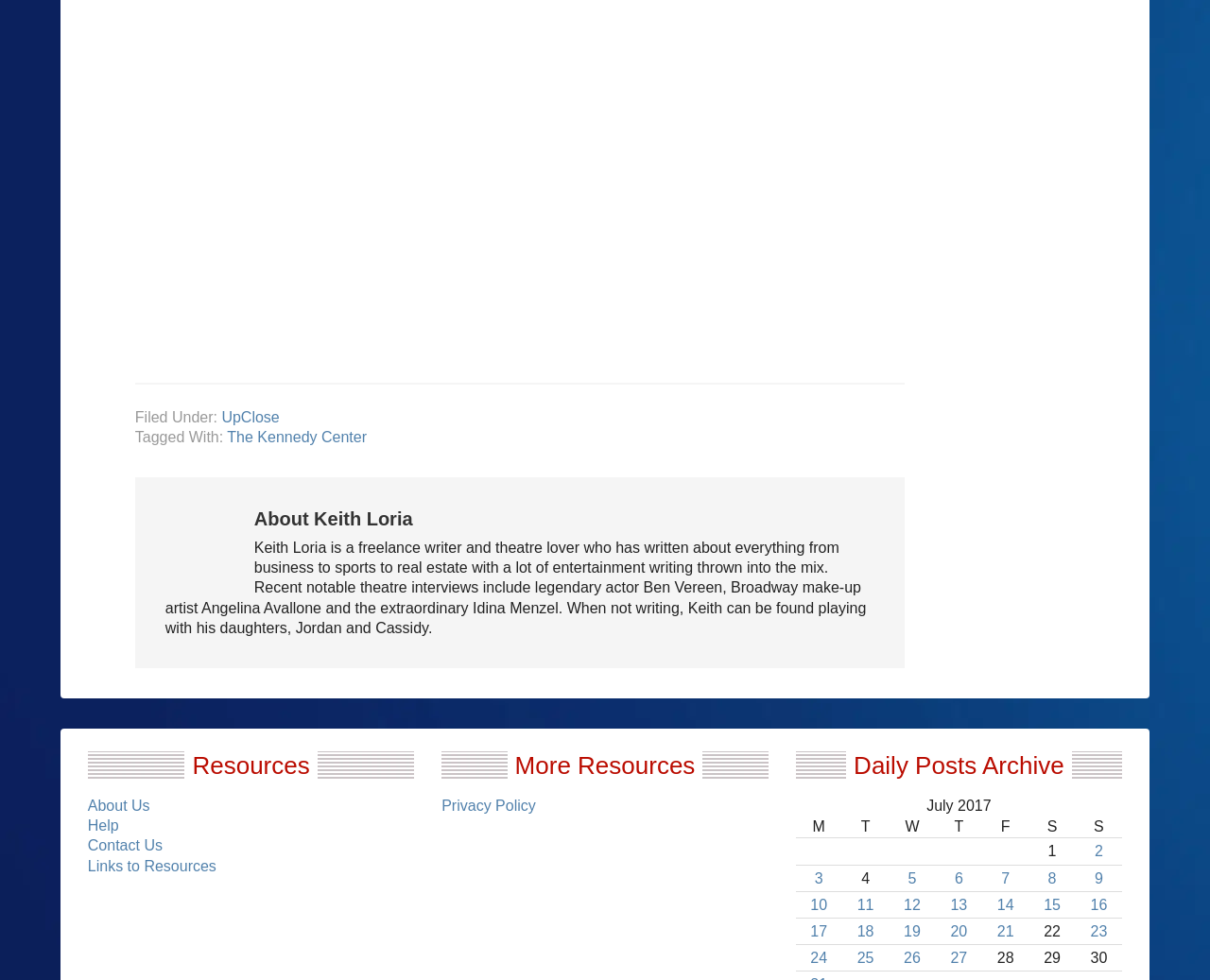Please determine the bounding box coordinates of the element to click on in order to accomplish the following task: "View the 'About Us' page". Ensure the coordinates are four float numbers ranging from 0 to 1, i.e., [left, top, right, bottom].

[0.072, 0.814, 0.124, 0.83]